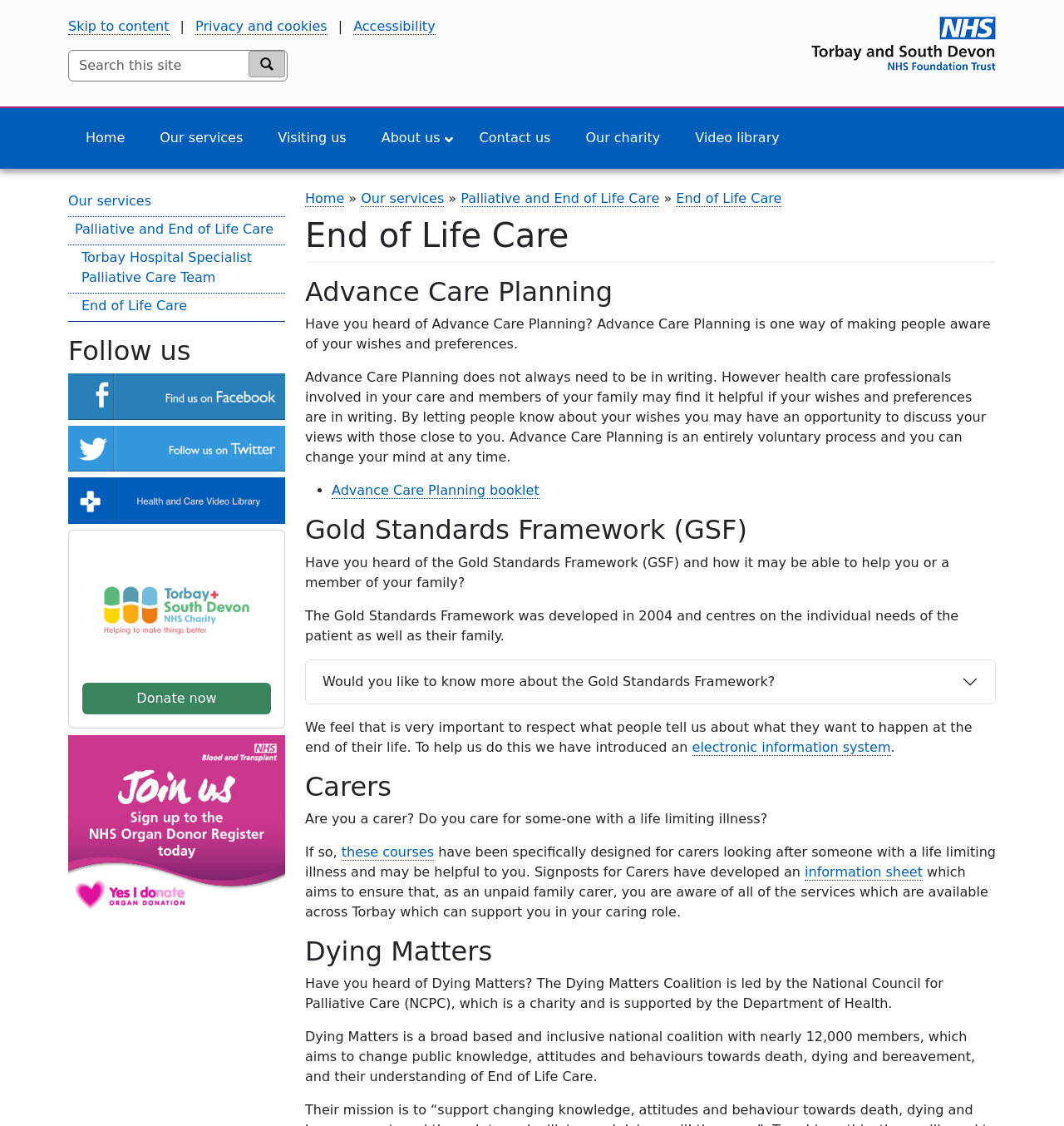What is the purpose of Advance Care Planning?
Refer to the image and answer the question using a single word or phrase.

Making people aware of your wishes and preferences